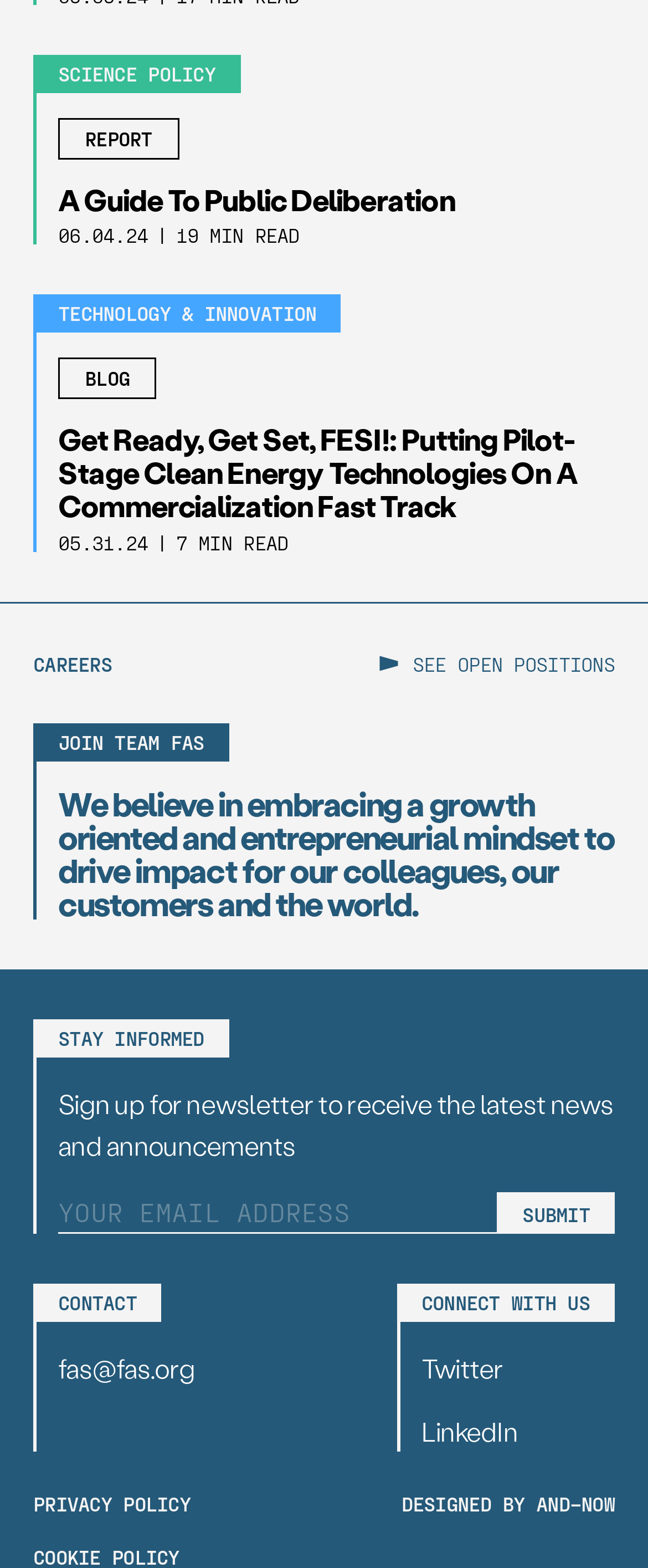Could you specify the bounding box coordinates for the clickable section to complete the following instruction: "Read the science policy report"?

[0.051, 0.035, 0.949, 0.156]